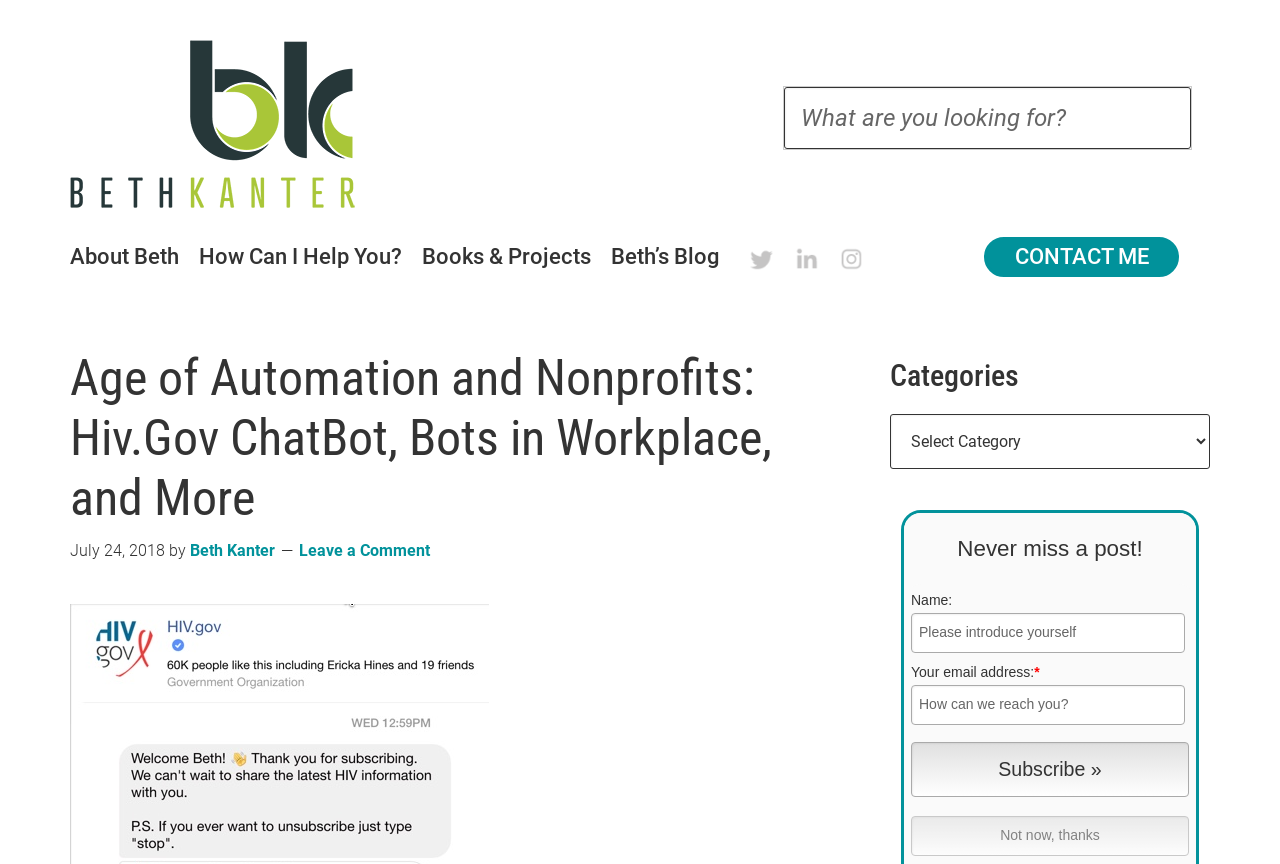What is the call-to-action for the newsletter subscription?
Respond to the question with a well-detailed and thorough answer.

I found the call-to-action for the newsletter subscription by looking at the layout table in the webpage, where I found a button with the text 'Subscribe »' next to the input fields for name and email address.